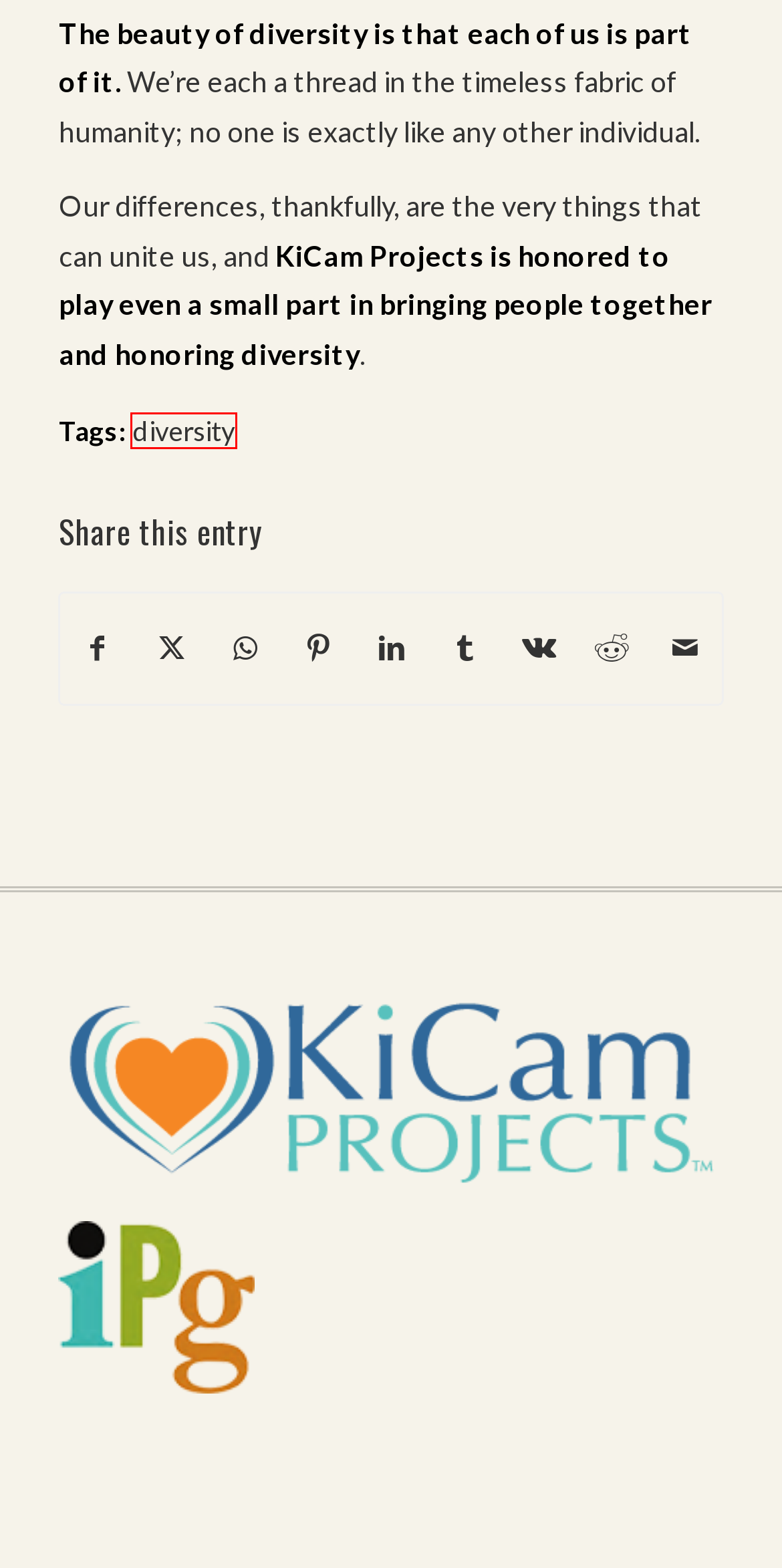Consider the screenshot of a webpage with a red bounding box around an element. Select the webpage description that best corresponds to the new page after clicking the element inside the red bounding box. Here are the candidates:
A. Contact Us - KiCam Projects
B. Shop - KiCam Projects
C. Blog Archives - KiCam Projects
D. VK | 登录
E. diversity Archives - KiCam Projects
F. Books Archives - KiCam Projects
G. About - KiCam Projects
H. Submissions - KiCam Projects

E